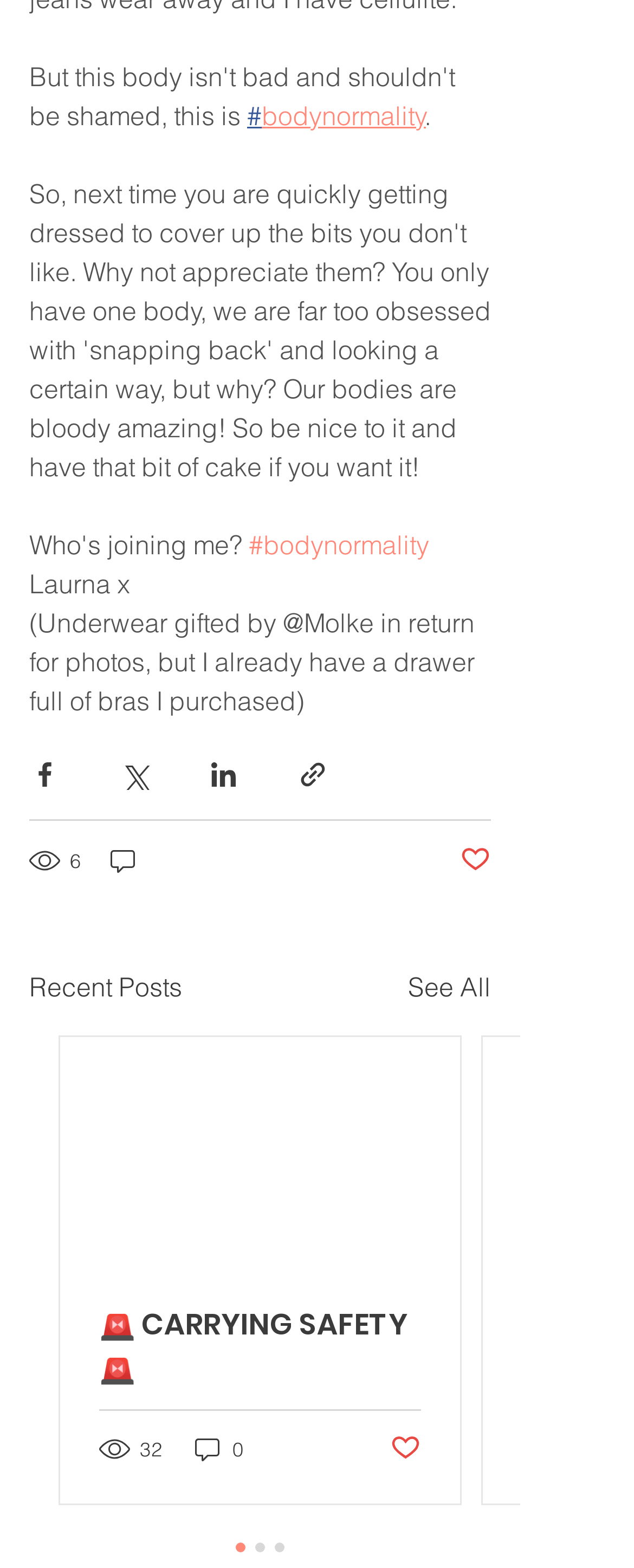Is the post liked by the user?
Provide a concise answer using a single word or phrase based on the image.

No